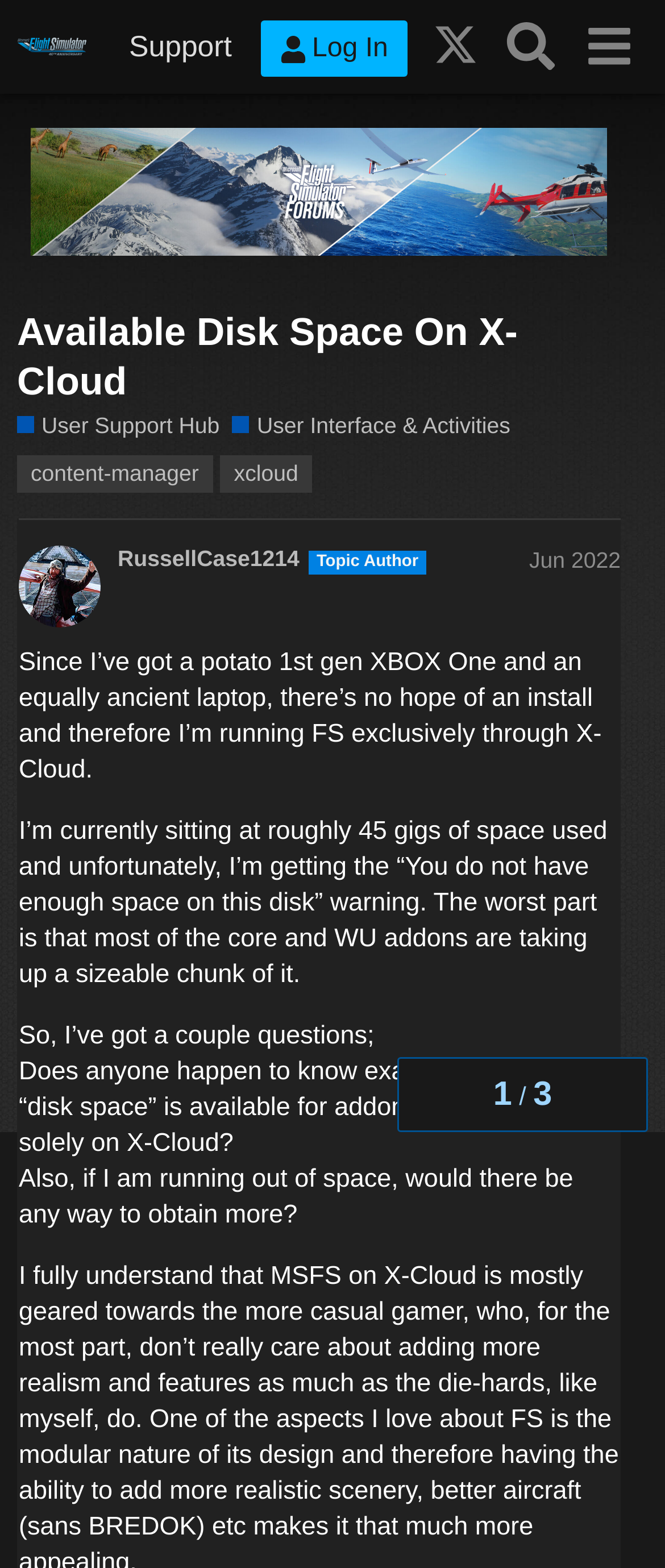Using the webpage screenshot and the element description Available Disk Space On X-Cloud, determine the bounding box coordinates. Specify the coordinates in the format (top-left x, top-left y, bottom-right x, bottom-right y) with values ranging from 0 to 1.

[0.026, 0.197, 0.778, 0.257]